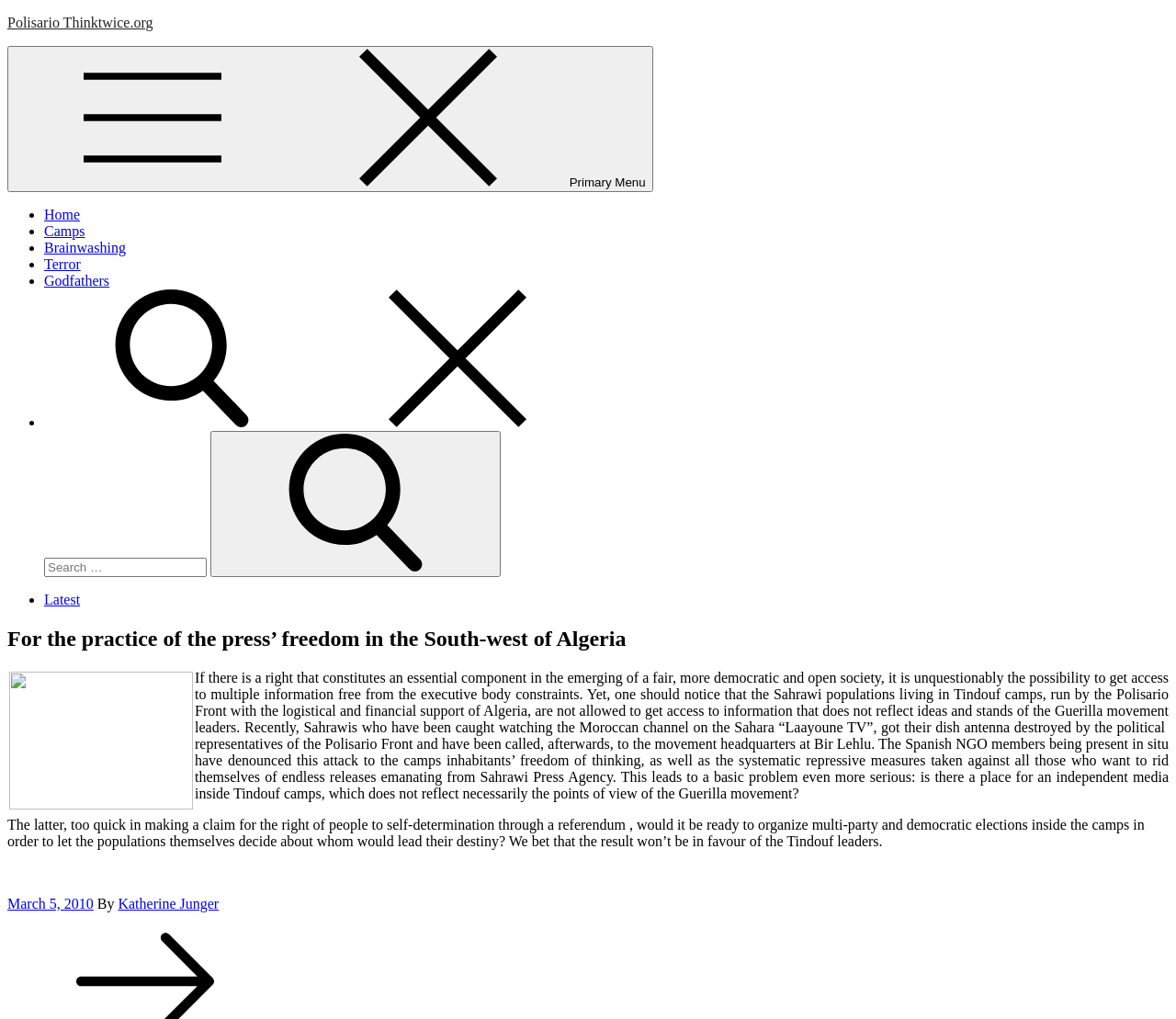Provide the bounding box coordinates for the area that should be clicked to complete the instruction: "Click on the 'Latest' link".

[0.038, 0.581, 0.068, 0.596]